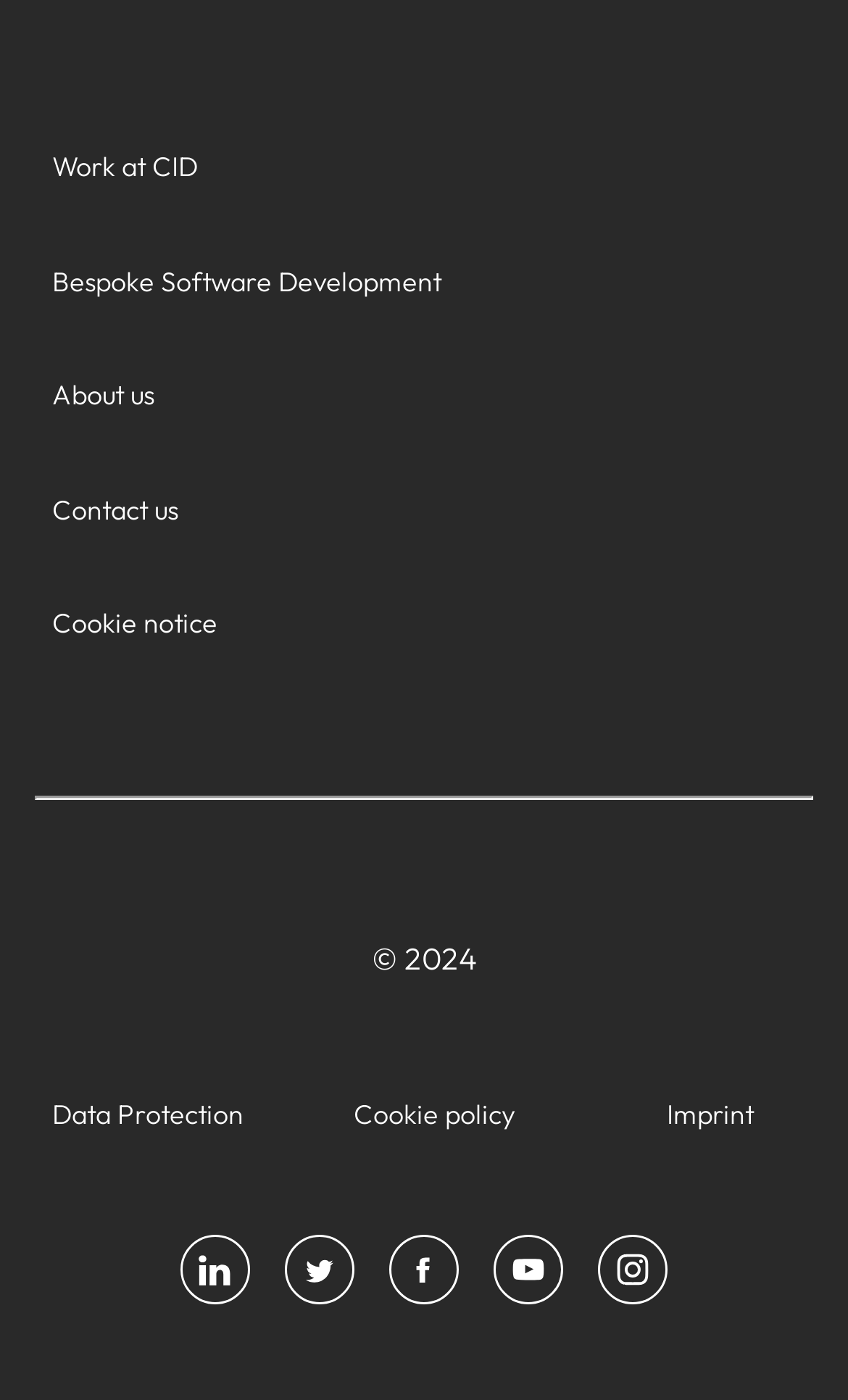Please specify the bounding box coordinates for the clickable region that will help you carry out the instruction: "Get in touch with us".

[0.041, 0.343, 0.231, 0.387]